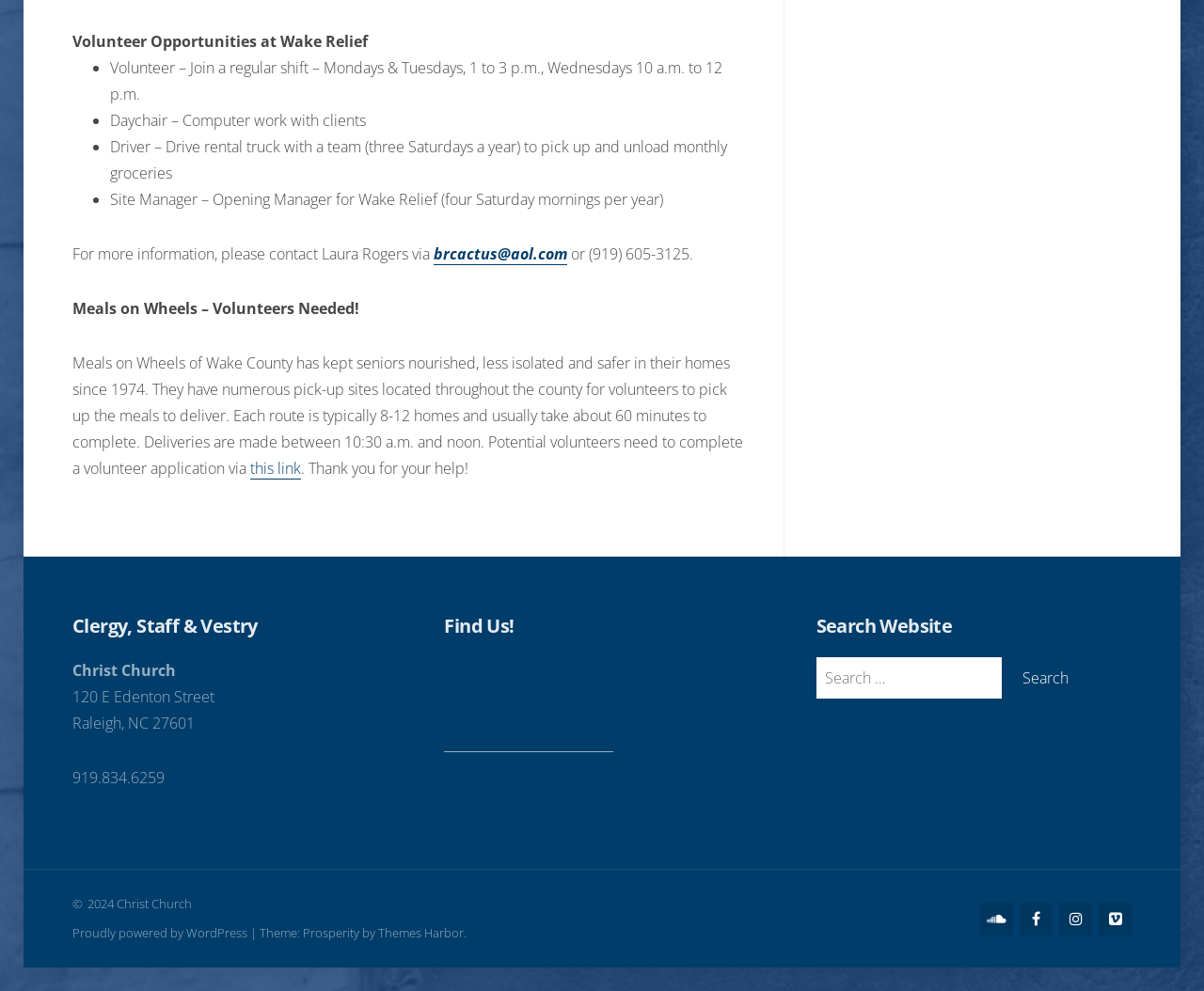Please identify the bounding box coordinates of the element on the webpage that should be clicked to follow this instruction: "Click the link to contact Laura Rogers". The bounding box coordinates should be given as four float numbers between 0 and 1, formatted as [left, top, right, bottom].

[0.36, 0.246, 0.471, 0.268]